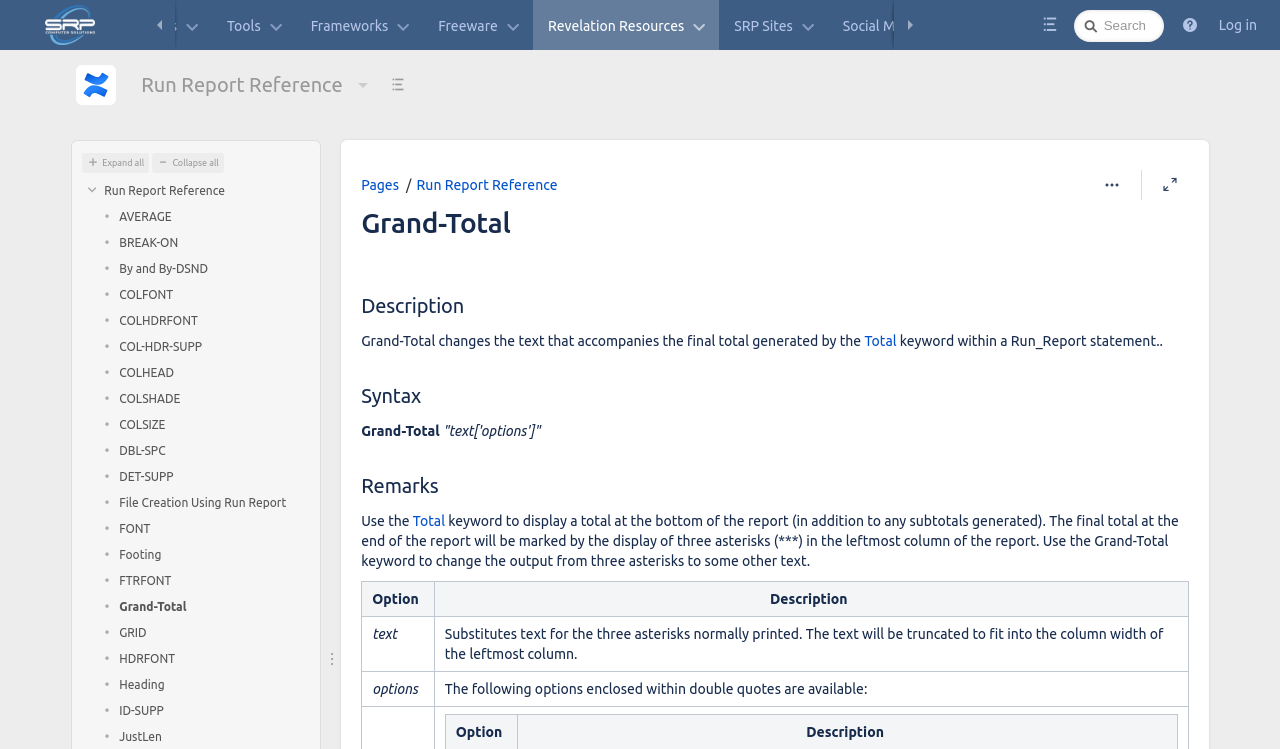Find the bounding box coordinates for the area that must be clicked to perform this action: "Read about 'MetaServer Version 3.1(27)'".

None